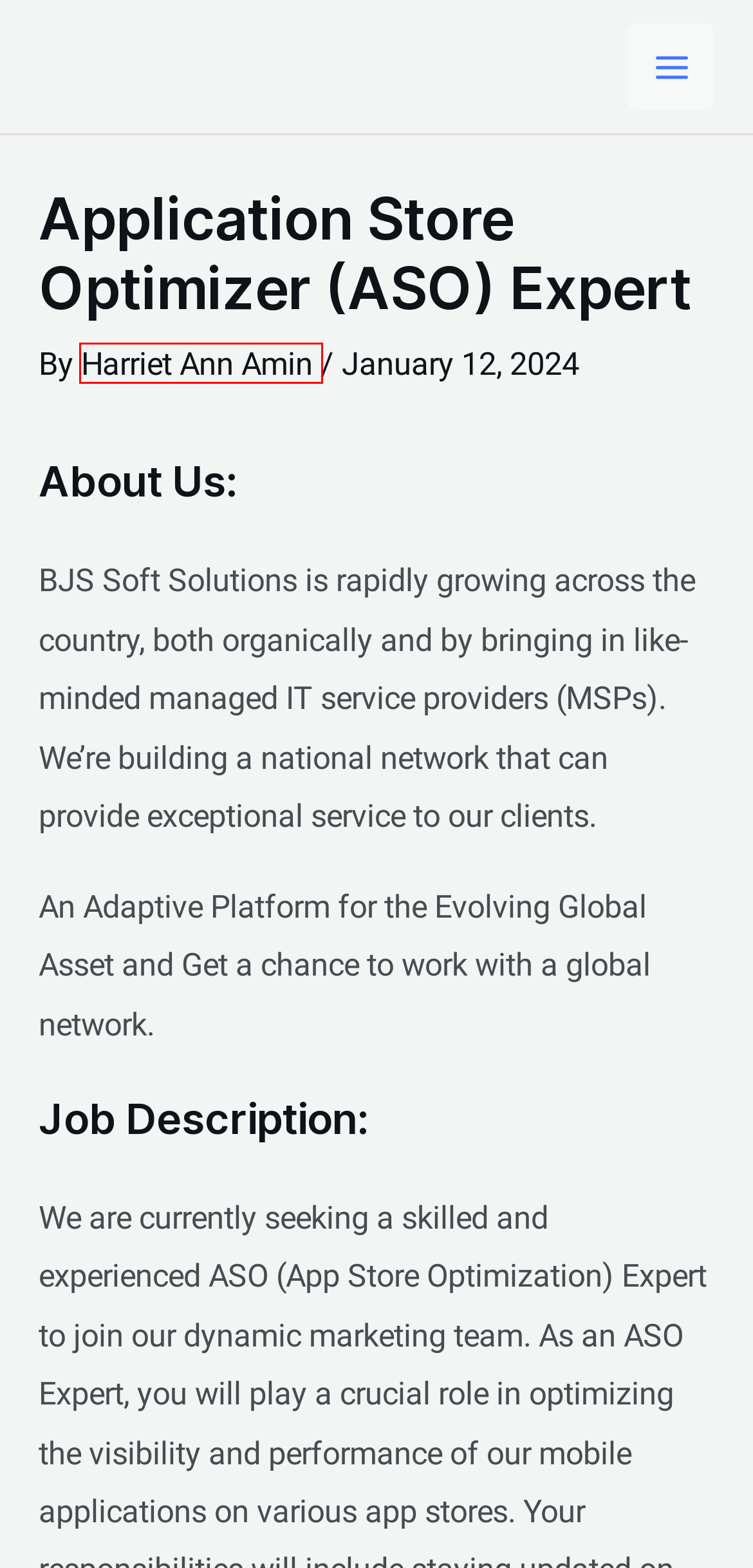Observe the screenshot of a webpage with a red bounding box around an element. Identify the webpage description that best fits the new page after the element inside the bounding box is clicked. The candidates are:
A. UI / UX Design - BJS Soft Solutions
B. MobileApp Development - BJS Soft Solutions
C. SEO + Content Writer - BJS Soft Solutions
D. Specializations - BJS Soft Solutions
E. Harriet Ann Amin, Author at BJS Soft Solutions
F. Projects - BJS Soft Solutions
G. Careers - BJS Soft Solutions
H. DevOps Solutions - BJS Soft Solutions

E